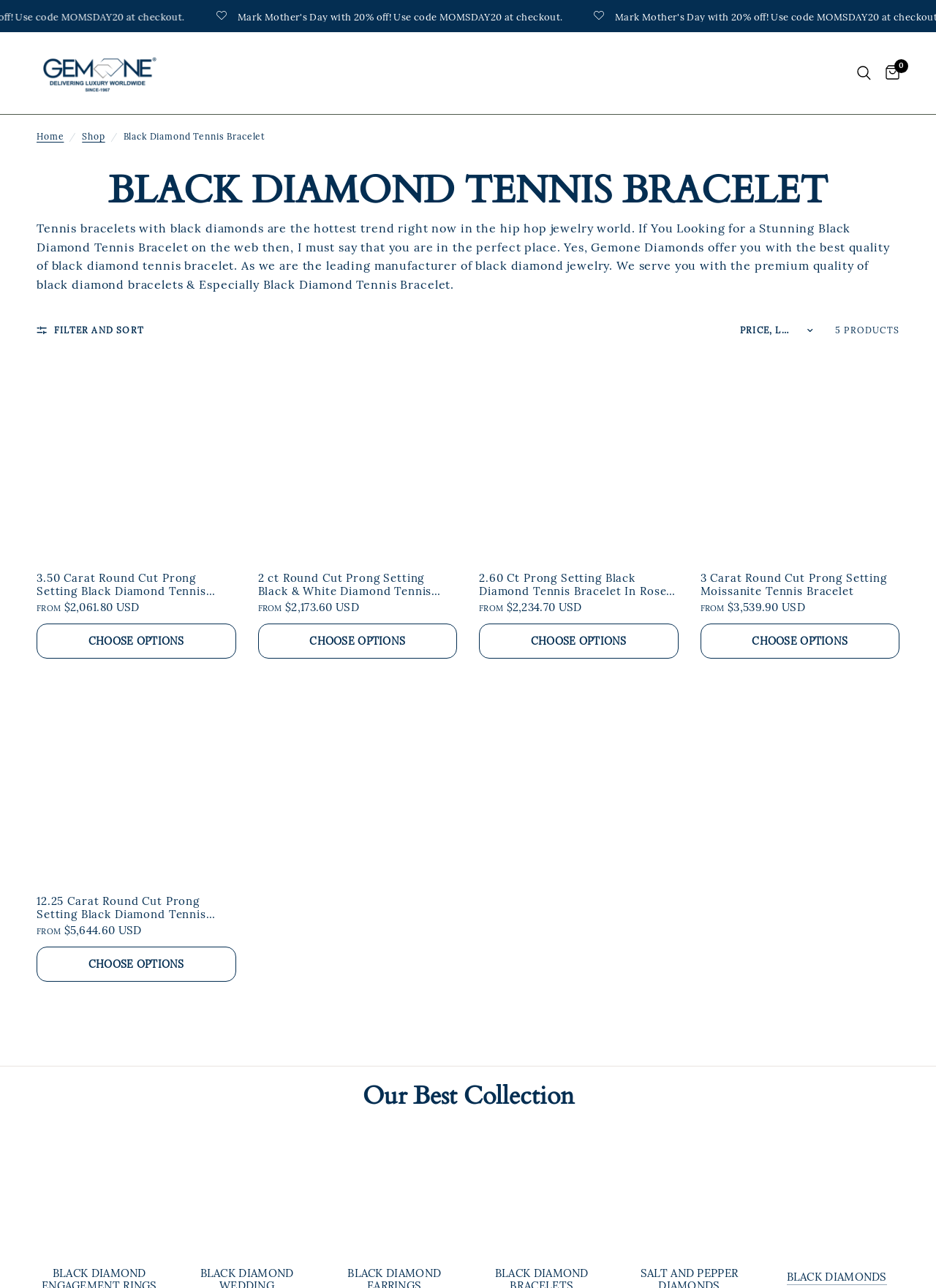Could you locate the bounding box coordinates for the section that should be clicked to accomplish this task: "Explore engagement rings".

[0.408, 0.05, 0.55, 0.064]